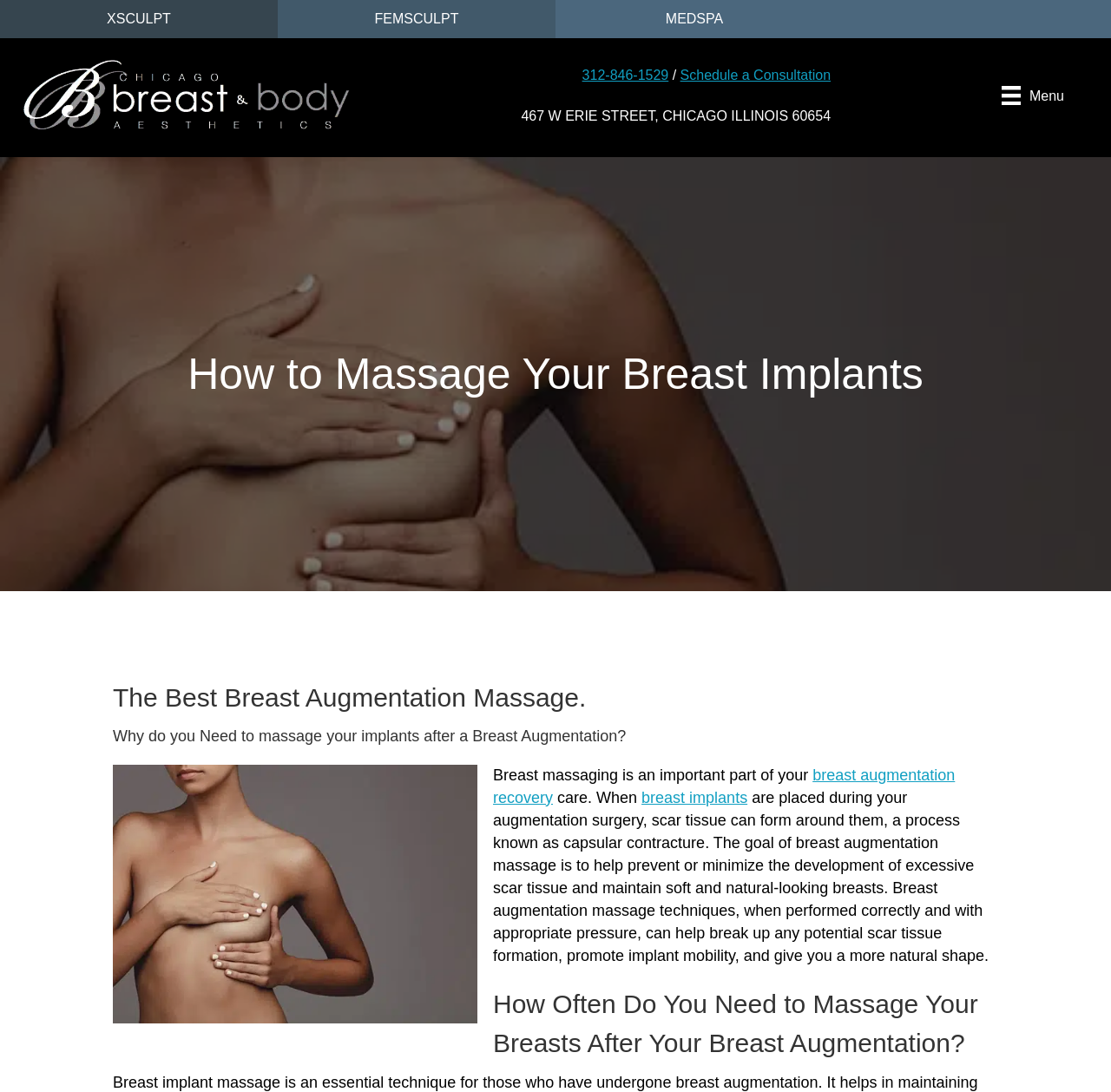Please find the bounding box coordinates of the element that you should click to achieve the following instruction: "Click the breast augmentation recovery link". The coordinates should be presented as four float numbers between 0 and 1: [left, top, right, bottom].

[0.444, 0.702, 0.86, 0.738]